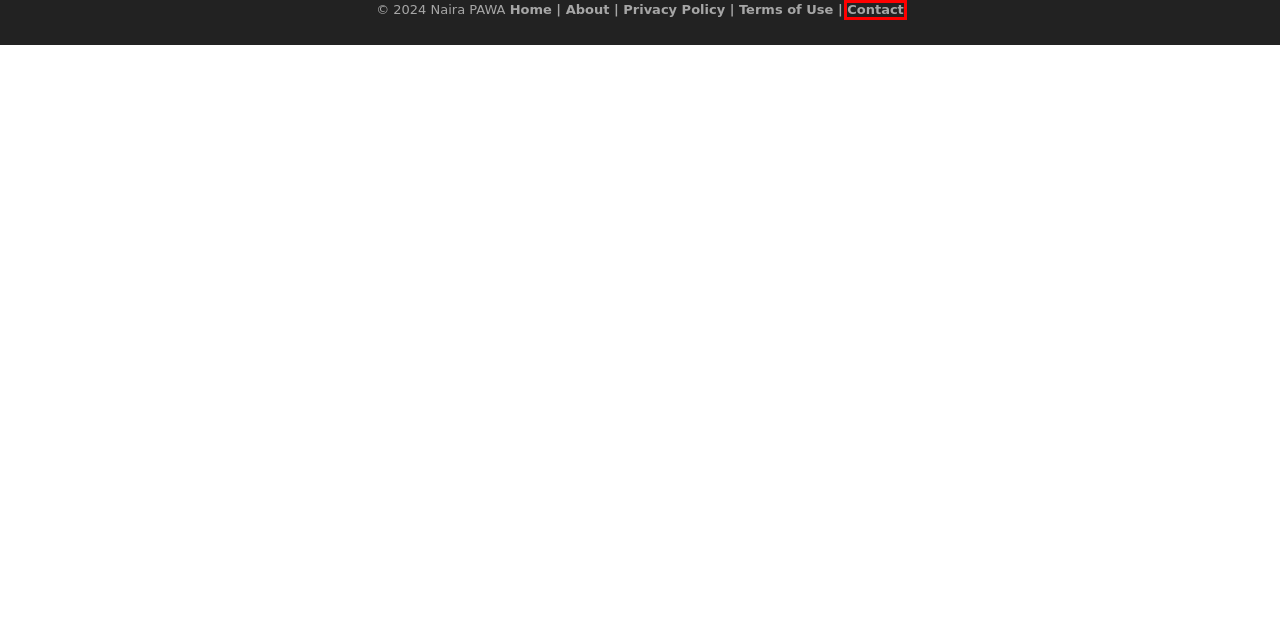Examine the screenshot of the webpage, which includes a red bounding box around an element. Choose the best matching webpage description for the page that will be displayed after clicking the element inside the red bounding box. Here are the candidates:
A. Terms of Use - Naira PAWA
B. Blog Tool, Publishing Platform, and CMS – WordPress.org
C. About Us - Naira PAWA
D. Privacy Policy - Naira PAWA
E. Hello world! - Naira PAWA
F. May 2024 - Naira PAWA
G. Contact - Naira PAWA
H. Uncategorized Archives - Naira PAWA

G